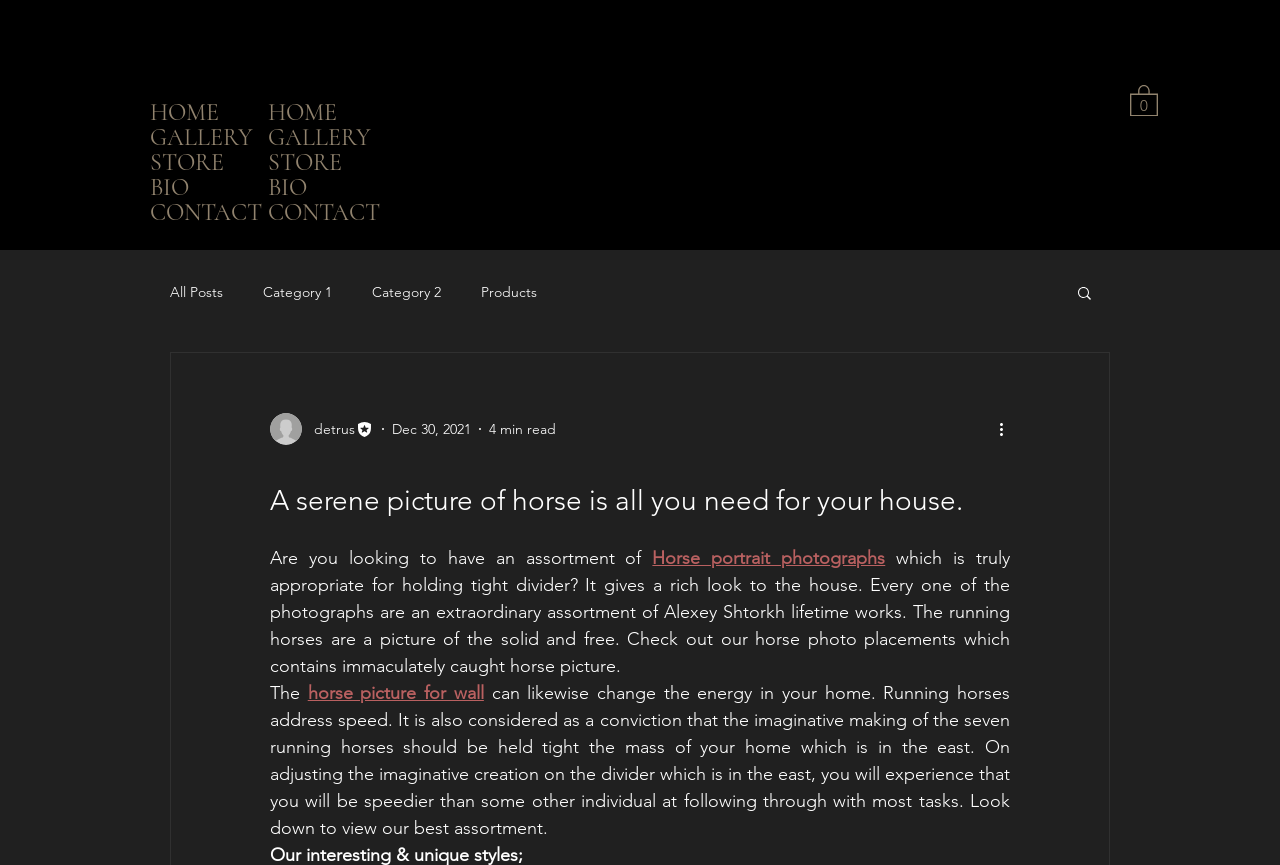Based on the element description Horse portrait photographs, identify the bounding box coordinates for the UI element. The coordinates should be in the format (top-left x, top-left y, bottom-right x, bottom-right y) and within the 0 to 1 range.

[0.51, 0.633, 0.692, 0.658]